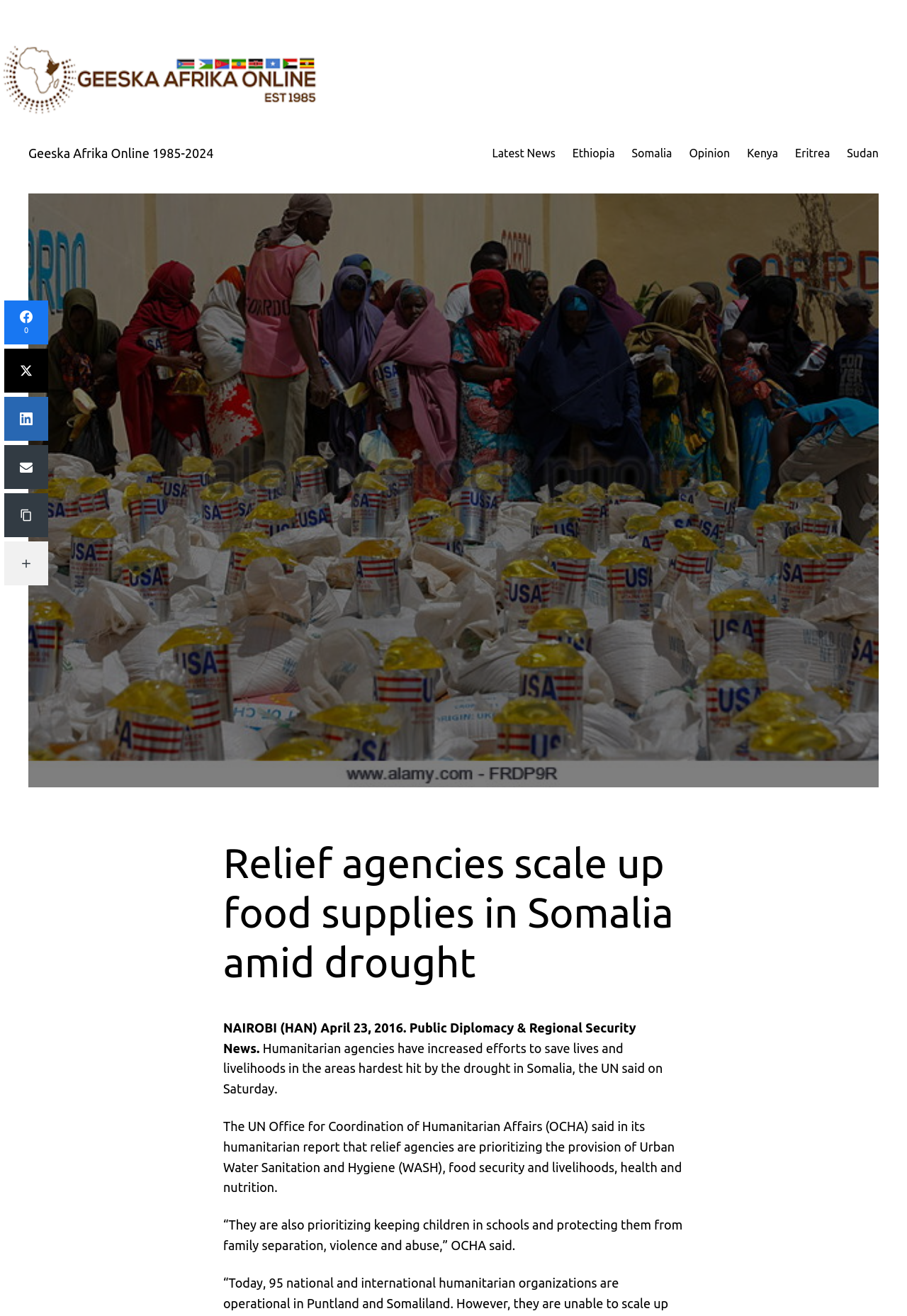Please mark the bounding box coordinates of the area that should be clicked to carry out the instruction: "Read more about 'Somalia'".

[0.697, 0.11, 0.741, 0.124]